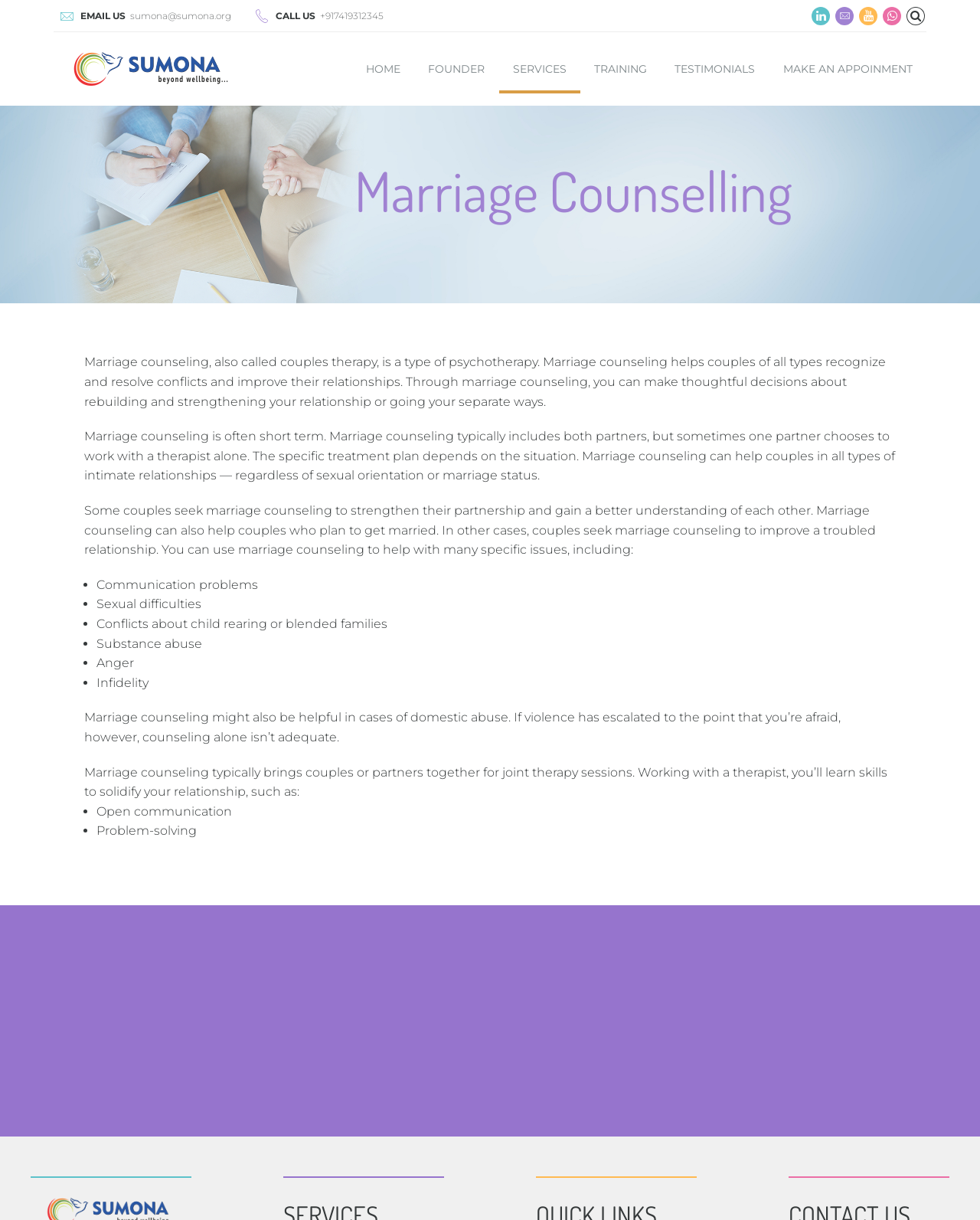Please find the bounding box coordinates of the element that must be clicked to perform the given instruction: "Email sumona". The coordinates should be four float numbers from 0 to 1, i.e., [left, top, right, bottom].

[0.059, 0.005, 0.24, 0.021]